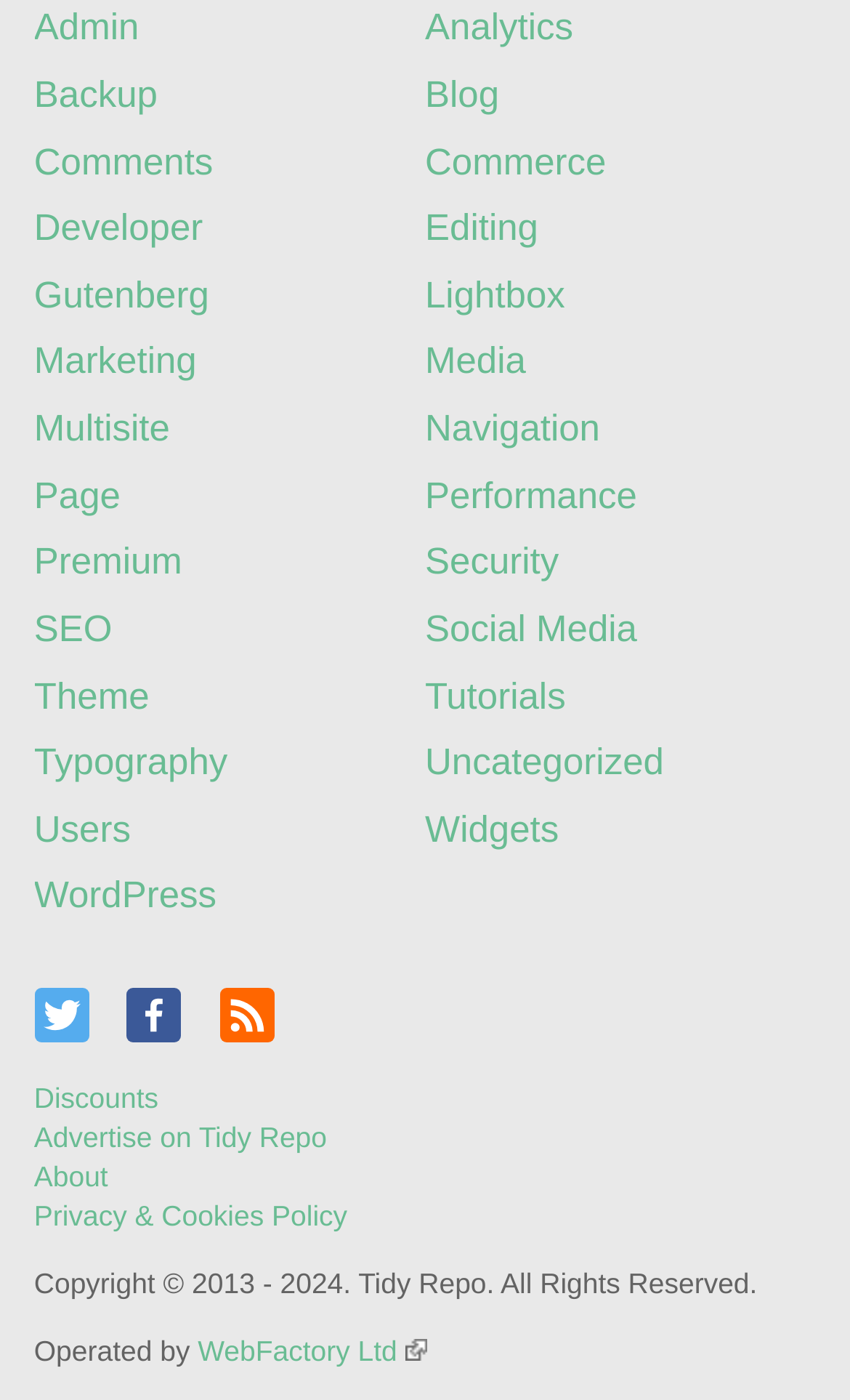Determine the bounding box coordinates for the area you should click to complete the following instruction: "Click on Admin".

[0.04, 0.005, 0.164, 0.035]